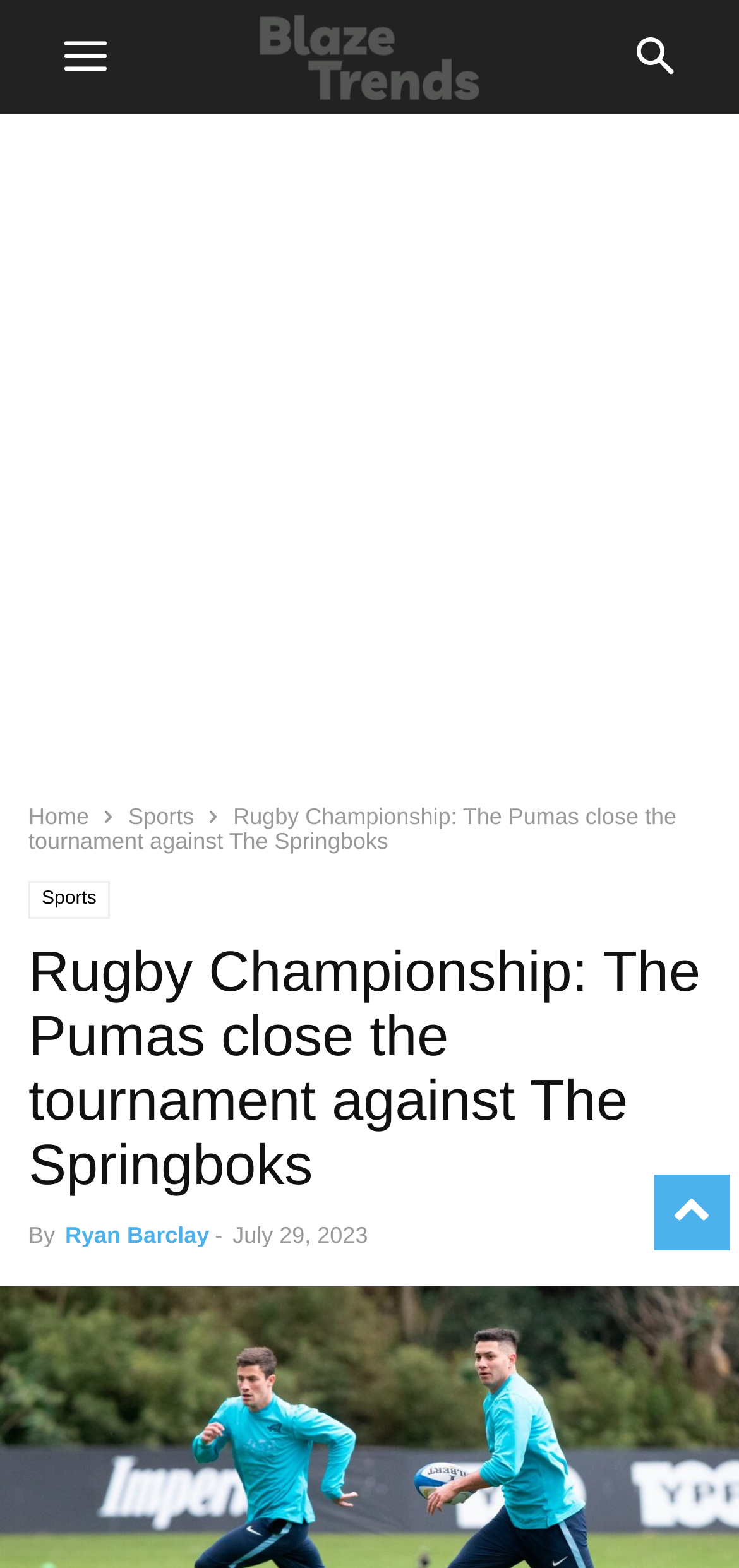Summarize the webpage with intricate details.

The webpage appears to be a news article about the Rugby Championship 2023. At the top-right corner, there is a "to-top" link, a "mobile-toggle" button, and a "search" button. Below these elements, there is a large advertisement region that spans the entire width of the page.

On the left side of the page, there are navigation links, including "Home" and "Sports". Next to these links, there is a heading that reads "Rugby Championship: The Pumas close the tournament against The Springboks". This heading is followed by a subheading that includes the author's name, "Ryan Barclay", and the publication date, "July 29, 2023".

The main content of the article is not explicitly described in the accessibility tree, but it likely follows the heading and subheading. There are no images mentioned in the accessibility tree, but there may be other elements not described here. Overall, the webpage appears to be a news article about a specific rugby match, with navigation links and an advertisement at the top.